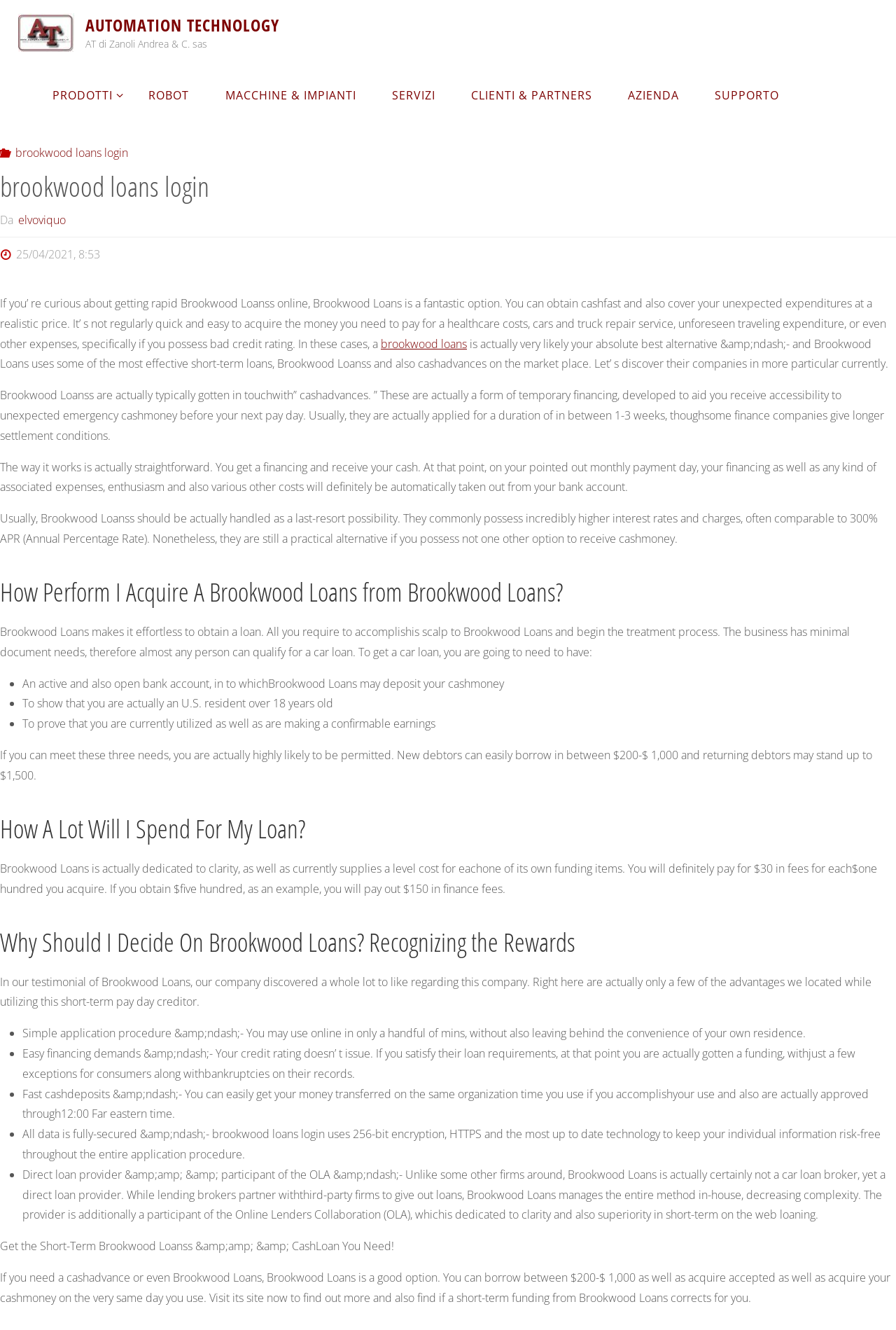Predict the bounding box of the UI element that fits this description: "ROBOT".

[0.146, 0.047, 0.231, 0.095]